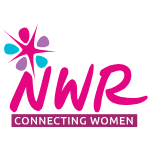What phrase is written below the main logo?
Give a comprehensive and detailed explanation for the question.

According to the caption, the phrase 'CONNECTING WOMEN' is written below the main logo, emphasizing the organization's mission to foster relationships and support among women.